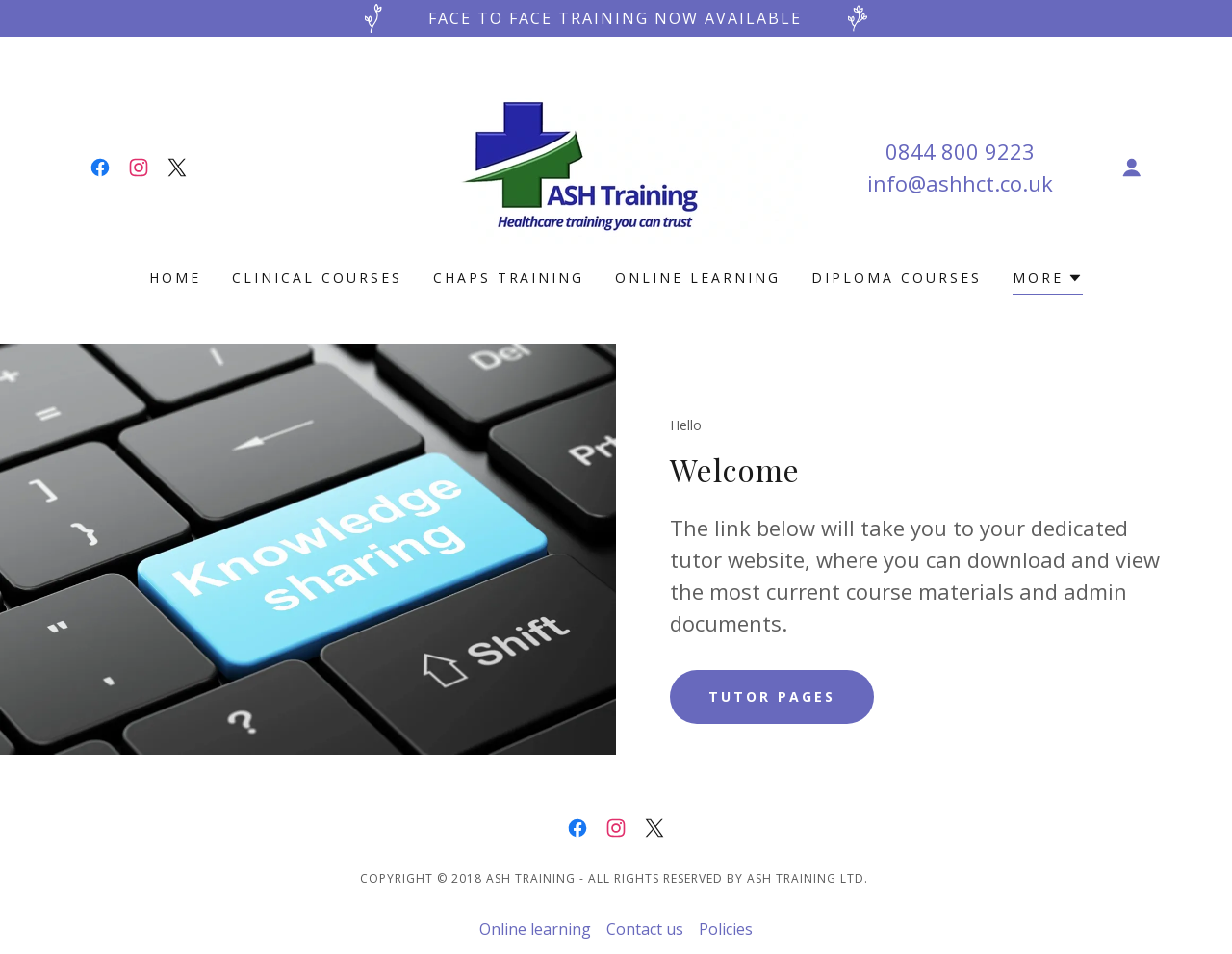Please identify the bounding box coordinates for the region that you need to click to follow this instruction: "go to home page".

None